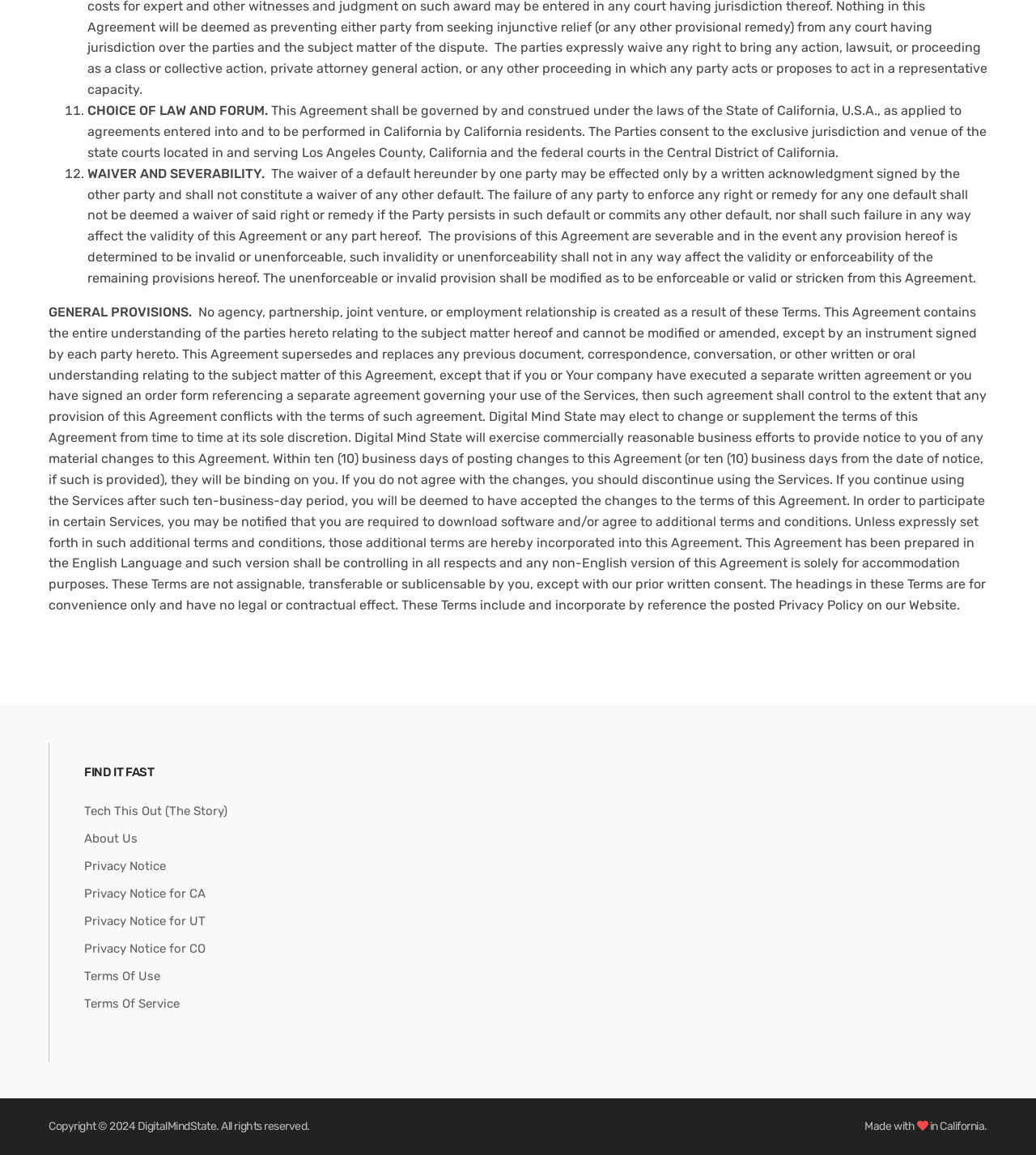Identify the bounding box coordinates of the clickable region required to complete the instruction: "Visit 'Tech This Out (The Story)'". The coordinates should be given as four float numbers within the range of 0 and 1, i.e., [left, top, right, bottom].

[0.081, 0.69, 0.22, 0.714]